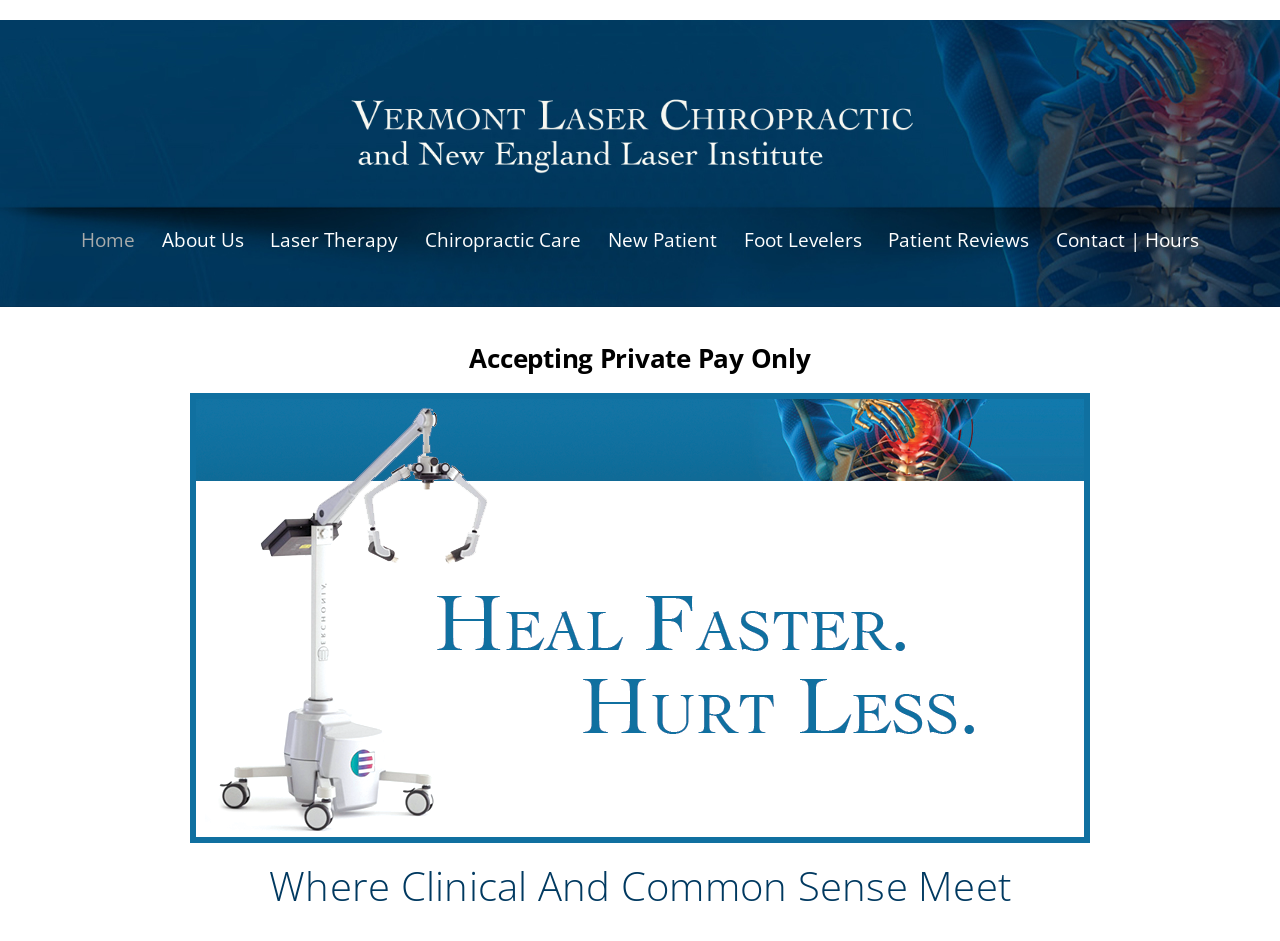What is the unique aspect of the chiropractic practice?
Please answer the question with as much detail and depth as you can.

I found the answer by looking at the heading element with the text 'Where Clinical And Common Sense Meet', which suggests that the practice combines clinical expertise with common sense, making it a unique approach.